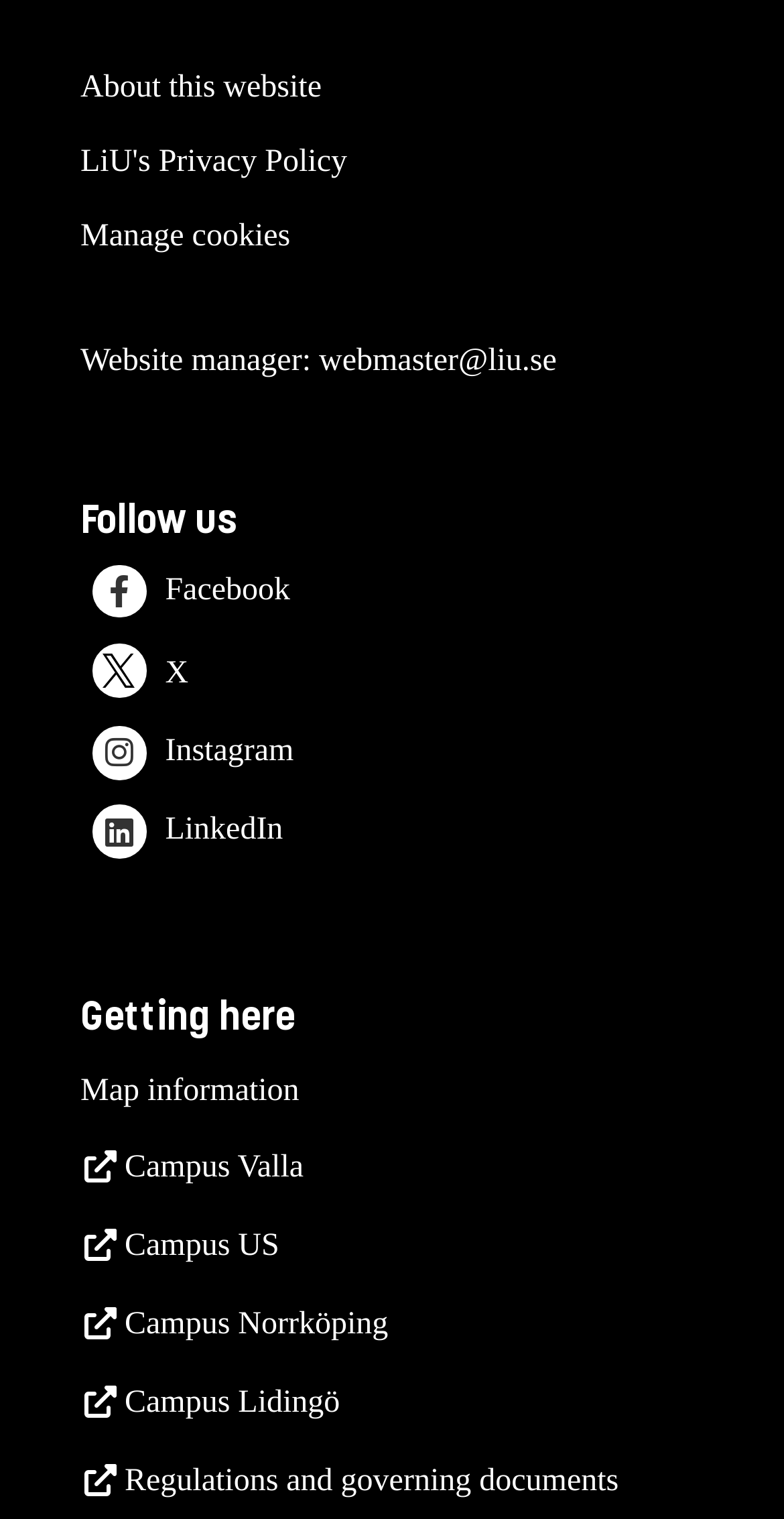Can you find the bounding box coordinates of the area I should click to execute the following instruction: "View About this website"?

[0.103, 0.047, 0.41, 0.069]